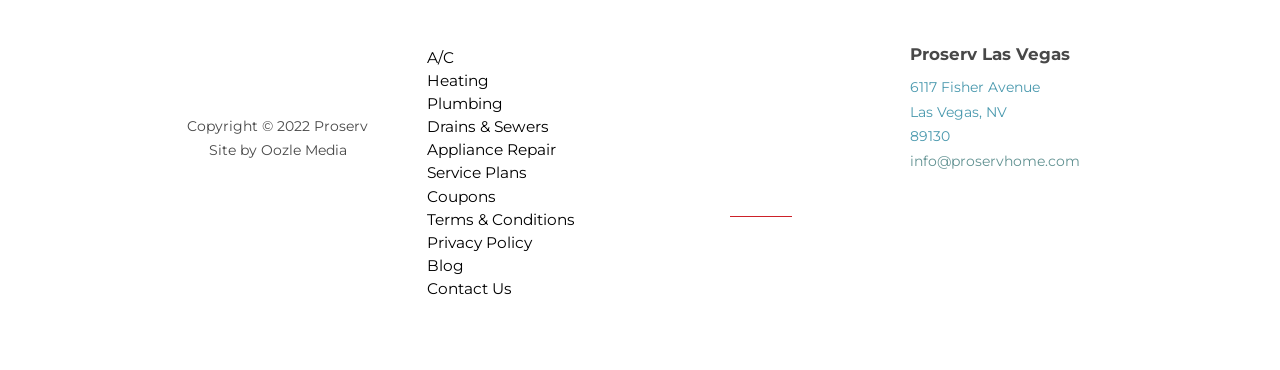Please identify the bounding box coordinates of the region to click in order to complete the task: "Visit the blog". The coordinates must be four float numbers between 0 and 1, specified as [left, top, right, bottom].

[0.333, 0.686, 0.415, 0.748]